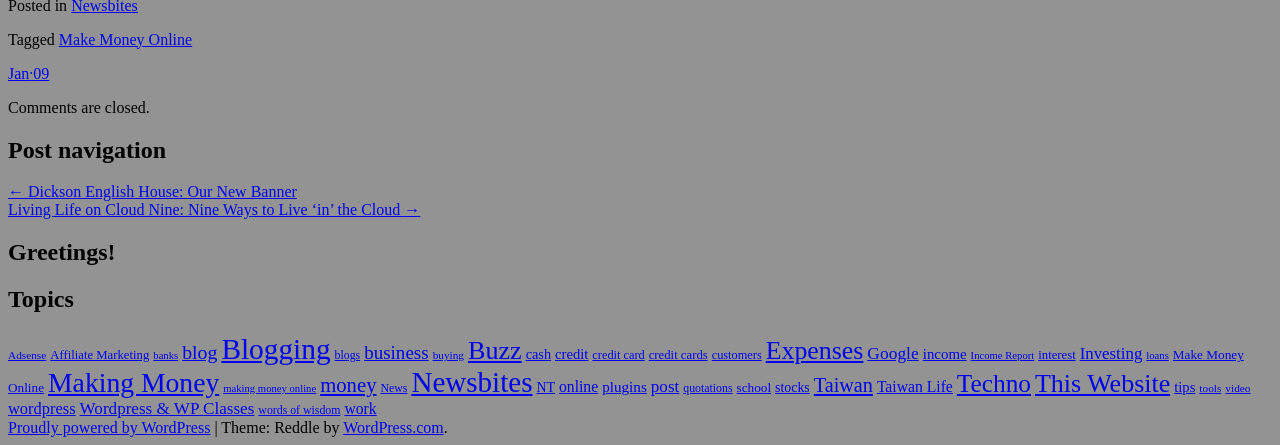Please specify the bounding box coordinates of the clickable region necessary for completing the following instruction: "Check 'Proudly powered by WordPress'". The coordinates must consist of four float numbers between 0 and 1, i.e., [left, top, right, bottom].

[0.006, 0.942, 0.164, 0.98]